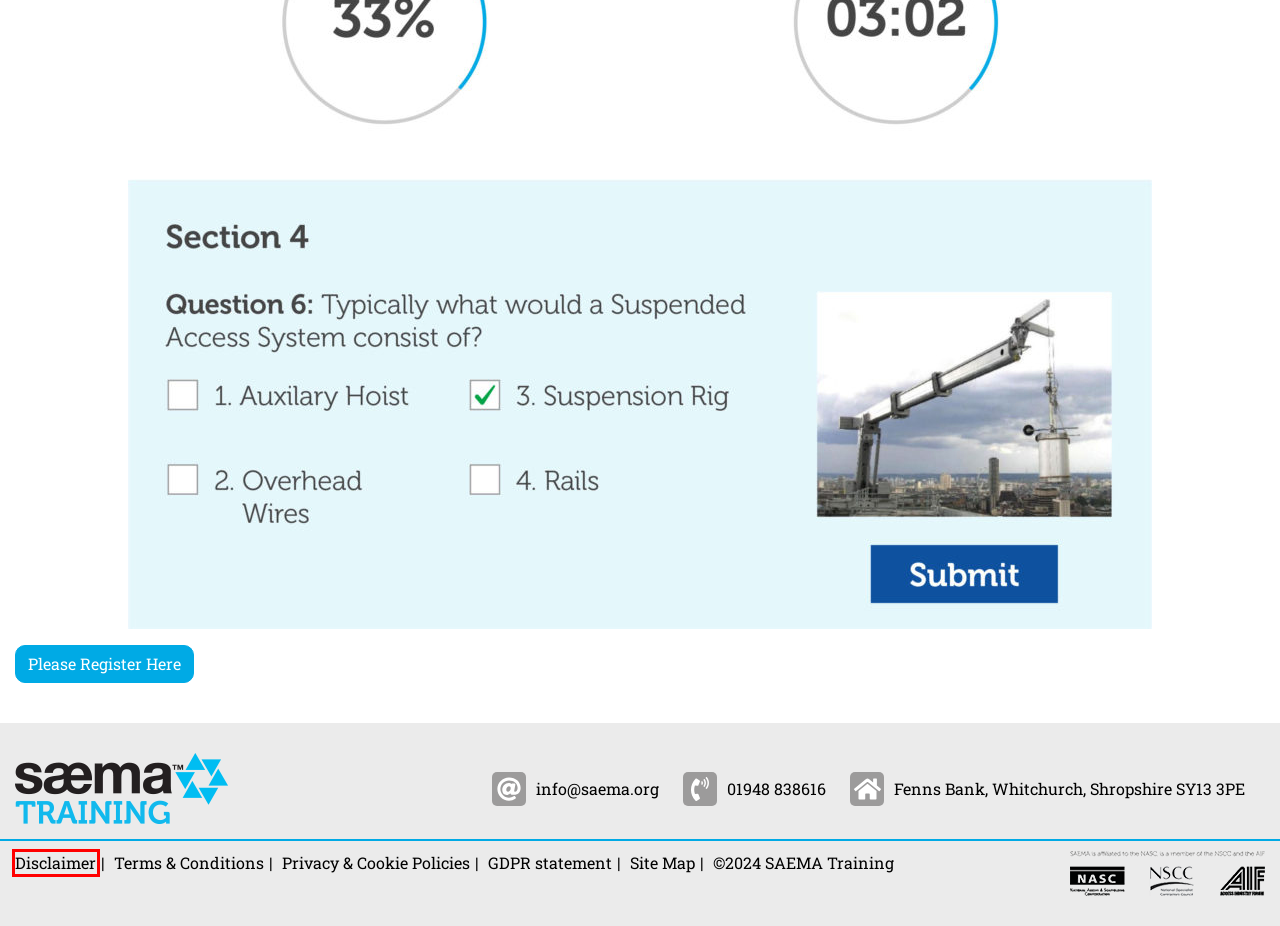You see a screenshot of a webpage with a red bounding box surrounding an element. Pick the webpage description that most accurately represents the new webpage after interacting with the element in the red bounding box. The options are:
A. FAQs - SAEMA Training
B. Purchase - SAEMA Training
C. Site Map - SAEMA Training
D. Privacy & Cookie Policies - SAEMA Training
E. Disclaimer - SAEMA Training
F. Contact - SAEMA Training
G. GDPR statement - SAEMA Training
H. Pricing - SAEMA Training

E